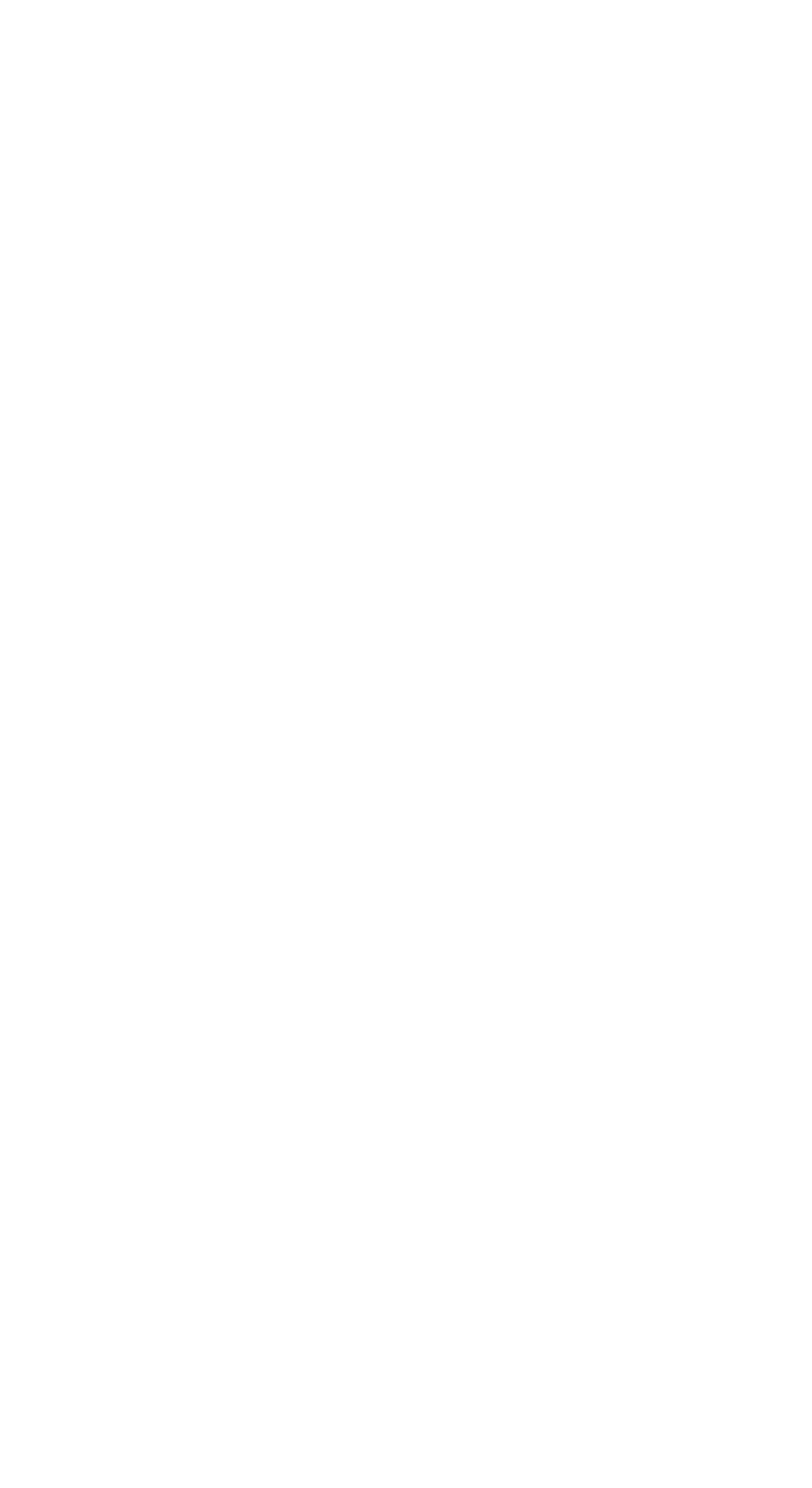Give a one-word or short phrase answer to this question: 
How many links are there in the Bookshelf section?

11